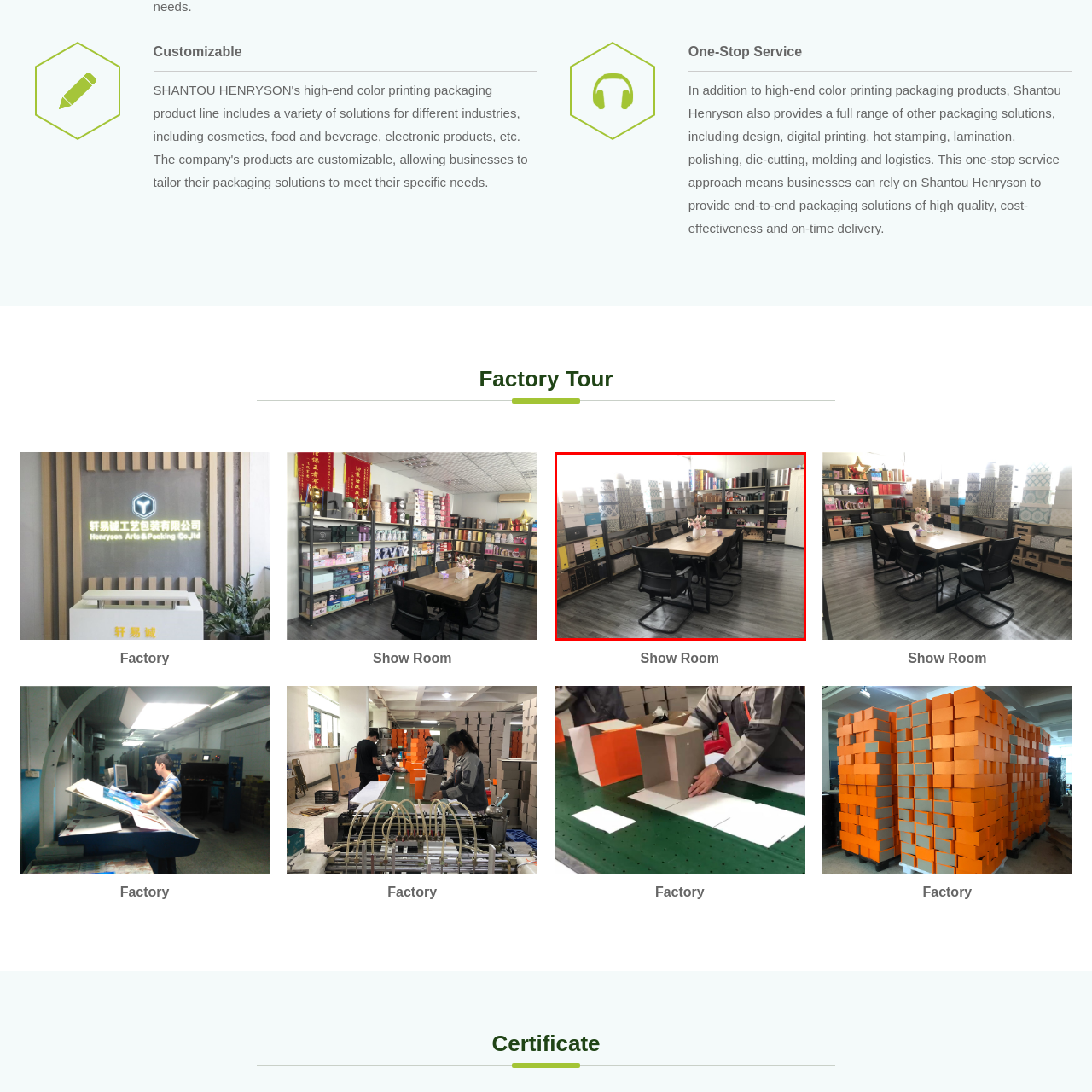View the element within the red boundary, What is stored on the shelves behind the table? 
Deliver your response in one word or phrase.

Storage boxes and packaging materials